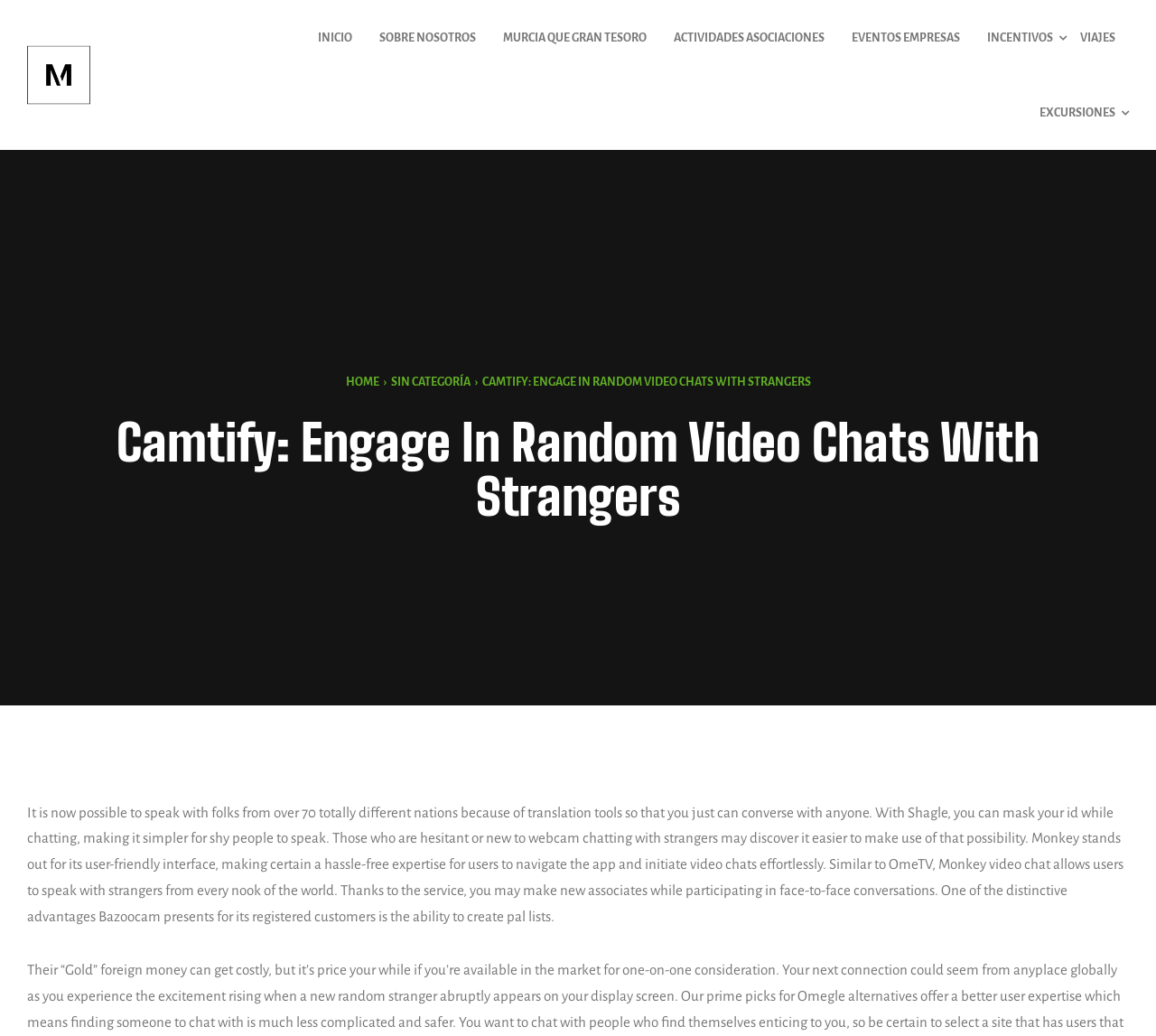Please find the bounding box coordinates of the element that needs to be clicked to perform the following instruction: "Read about random video chats". The bounding box coordinates should be four float numbers between 0 and 1, represented as [left, top, right, bottom].

[0.023, 0.776, 0.972, 0.892]